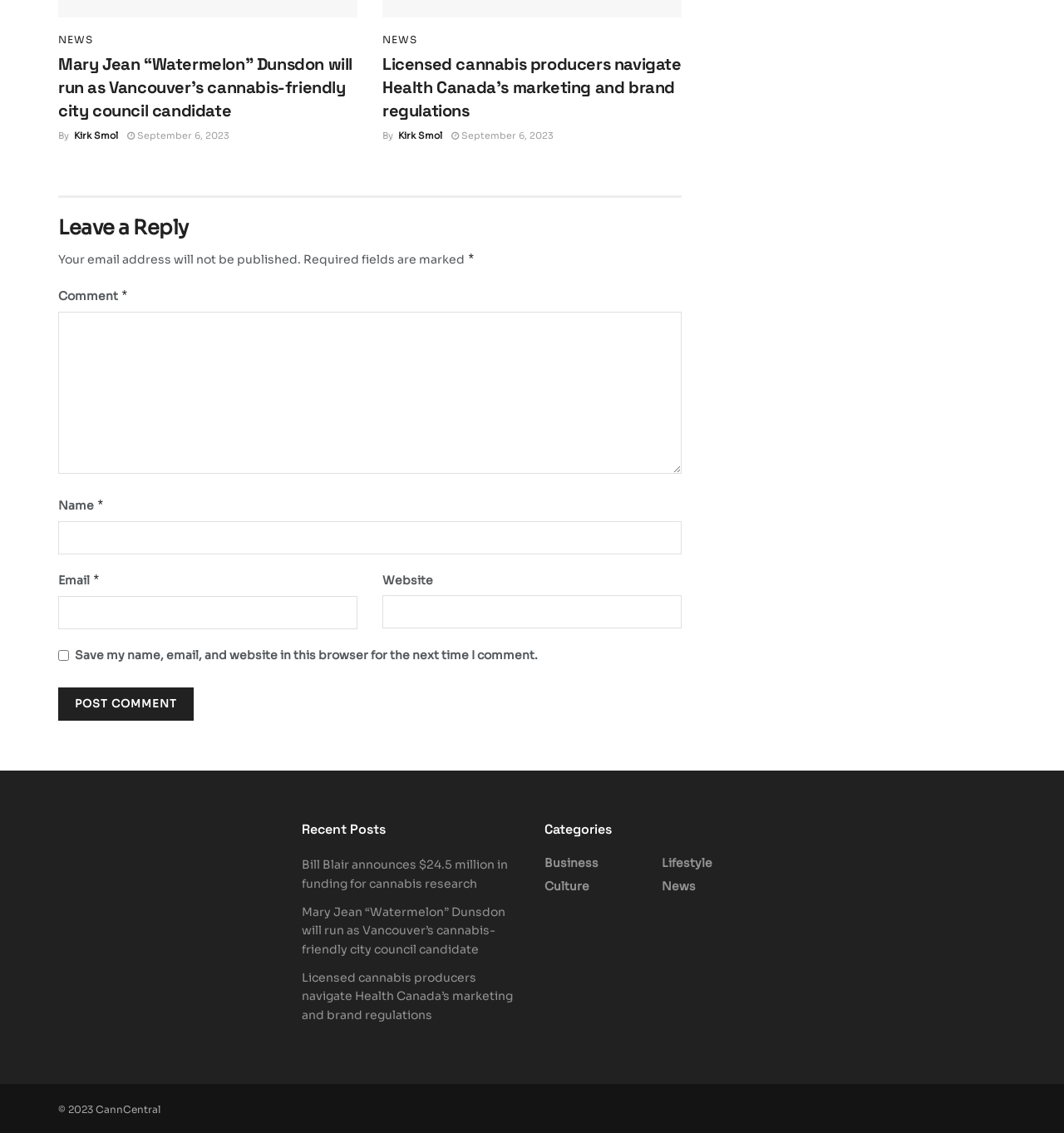Can you show the bounding box coordinates of the region to click on to complete the task described in the instruction: "Click on the NEWS link"?

[0.055, 0.031, 0.088, 0.04]